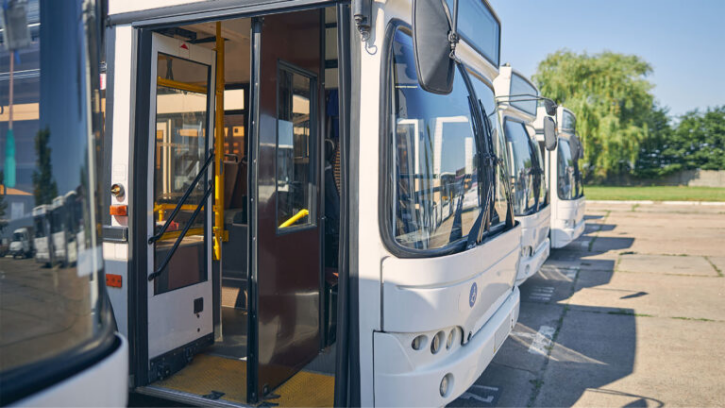What is seen in the background?
Give a single word or phrase answer based on the content of the image.

Lush greenery